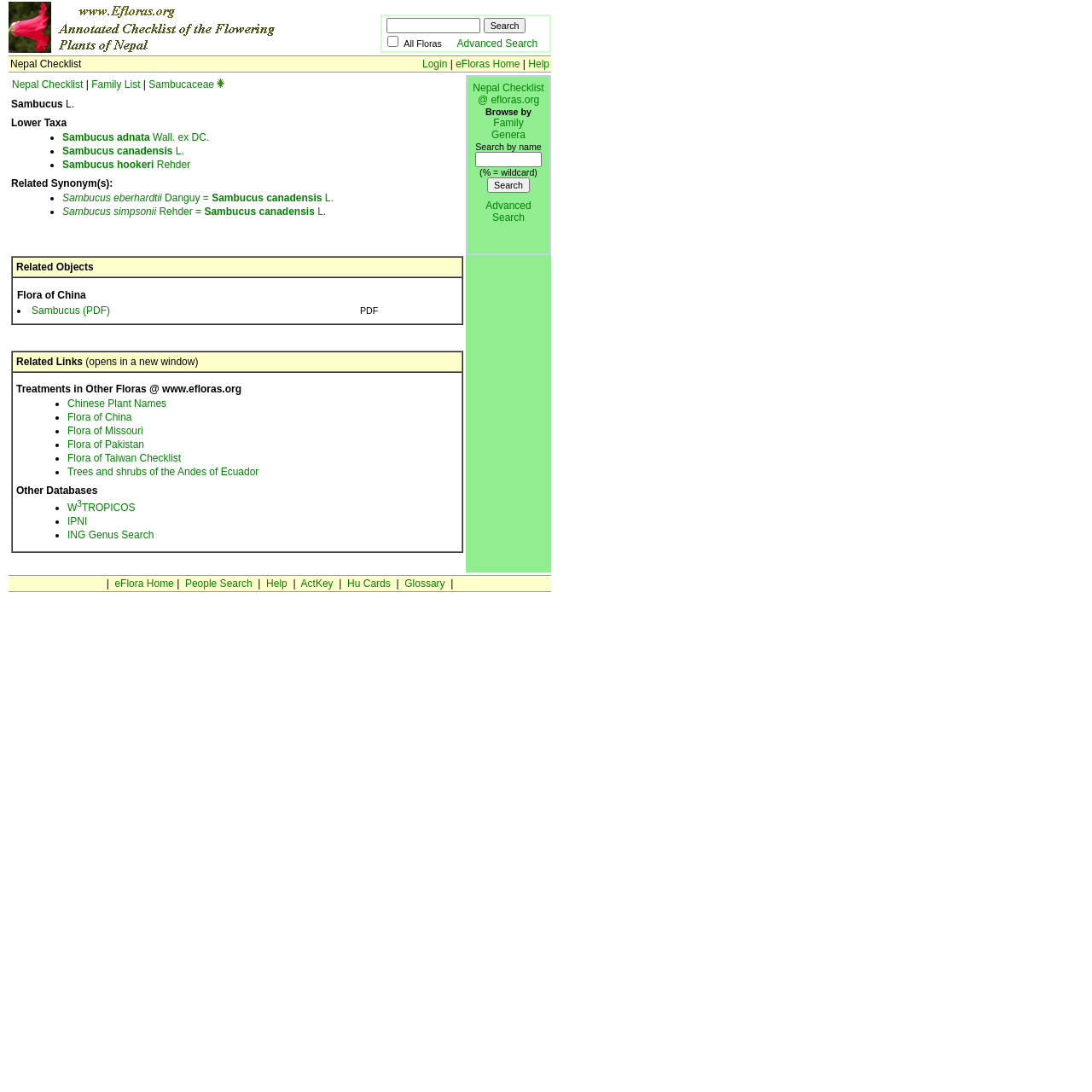Please mark the bounding box coordinates of the area that should be clicked to carry out the instruction: "View Flora of China PDF".

[0.015, 0.264, 0.329, 0.277]